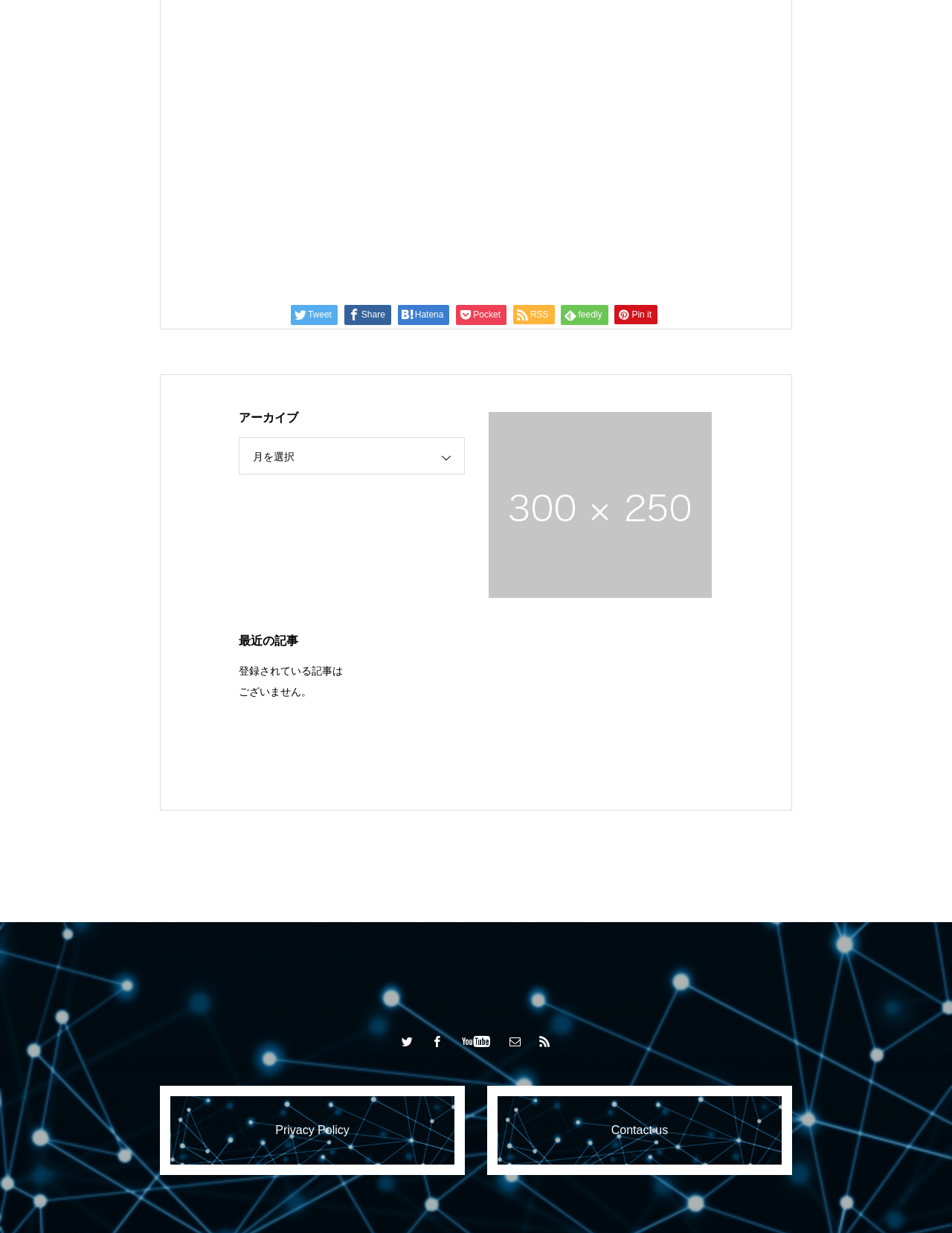Find the bounding box coordinates of the element you need to click on to perform this action: 'Read recent articles'. The coordinates should be represented by four float values between 0 and 1, in the format [left, top, right, bottom].

[0.251, 0.515, 0.488, 0.525]